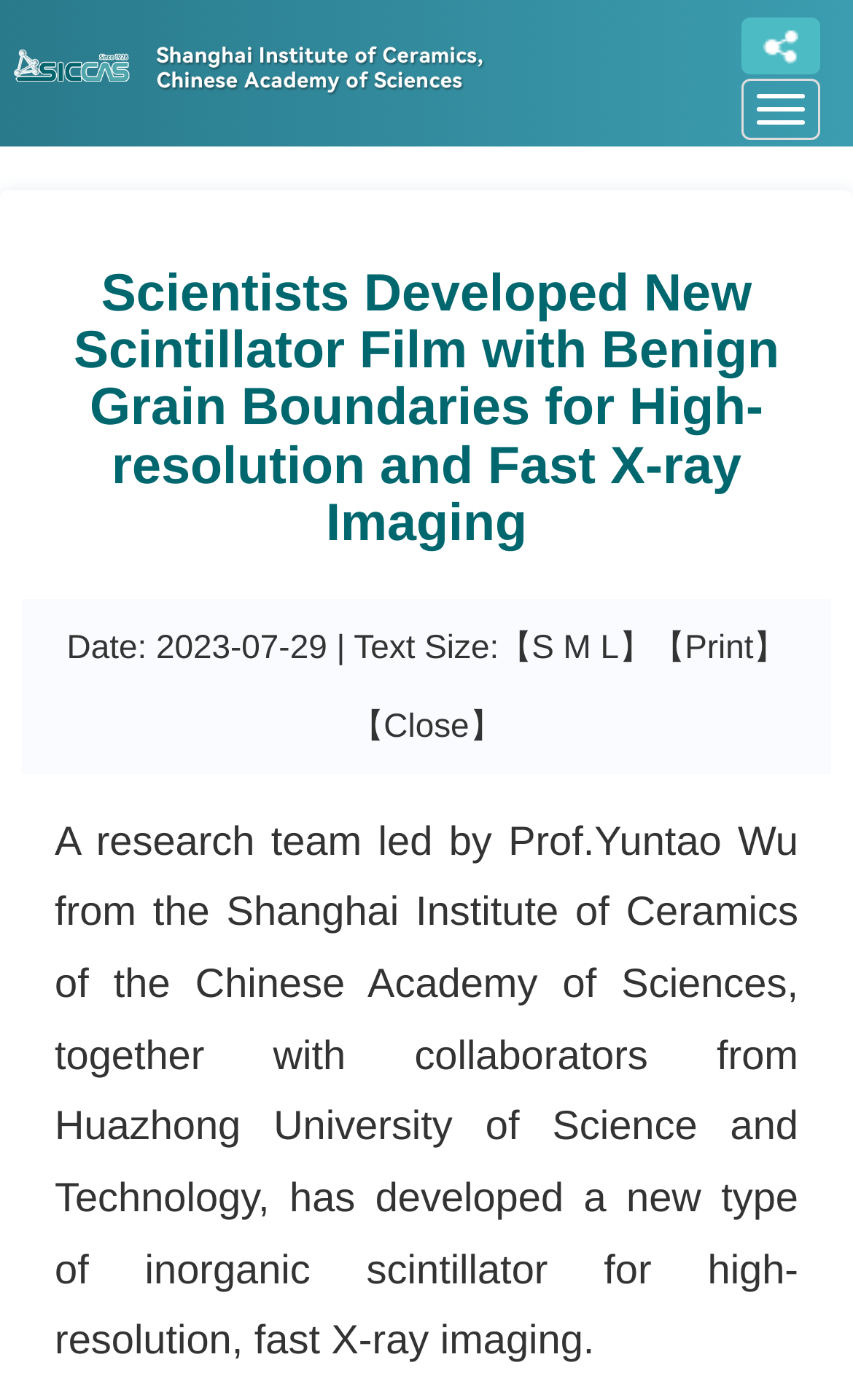What is the date of the article?
Using the image, give a concise answer in the form of a single word or short phrase.

2023-07-29